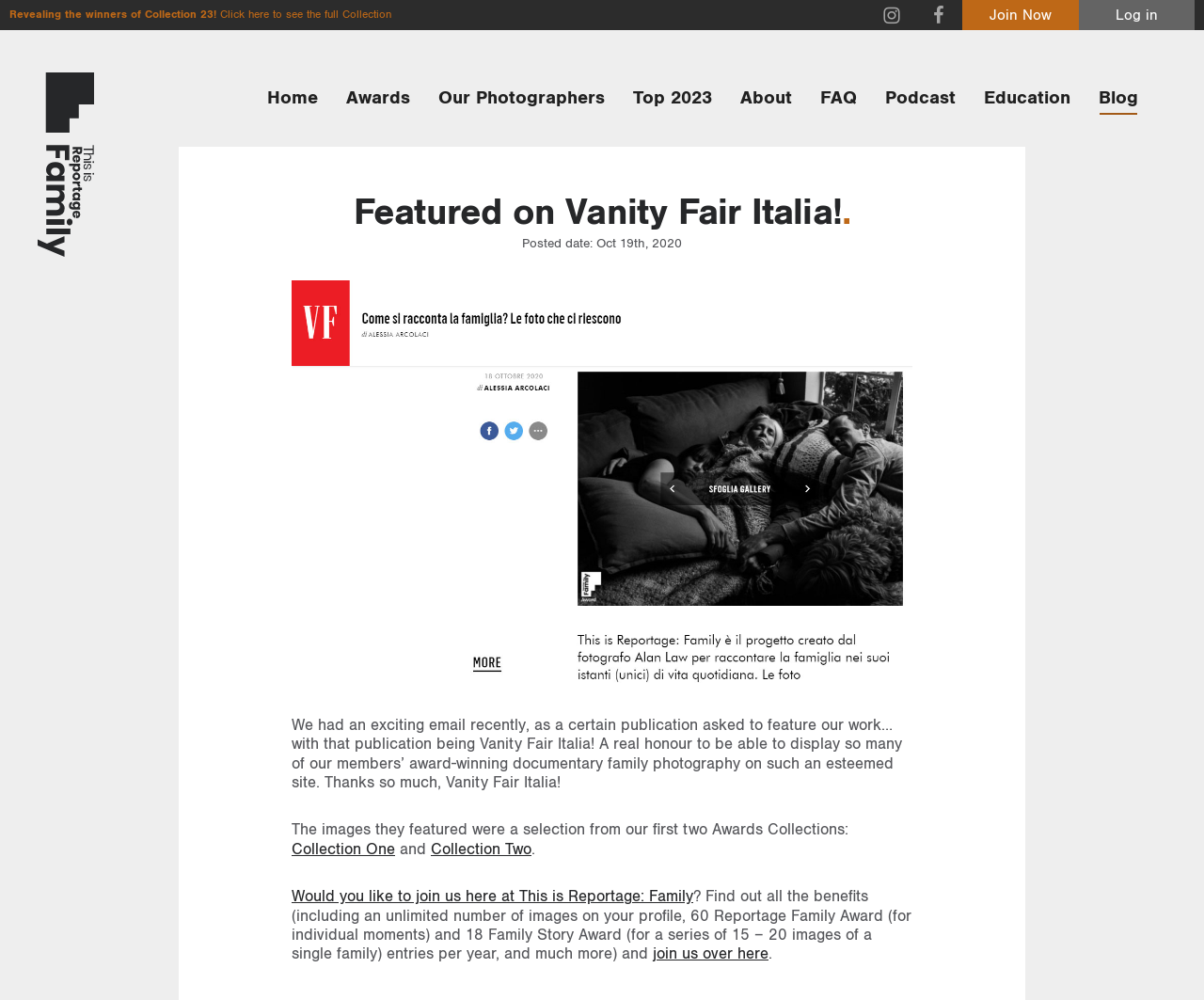Please identify the bounding box coordinates of the clickable area that will allow you to execute the instruction: "Go to Home page".

[0.222, 0.087, 0.264, 0.109]